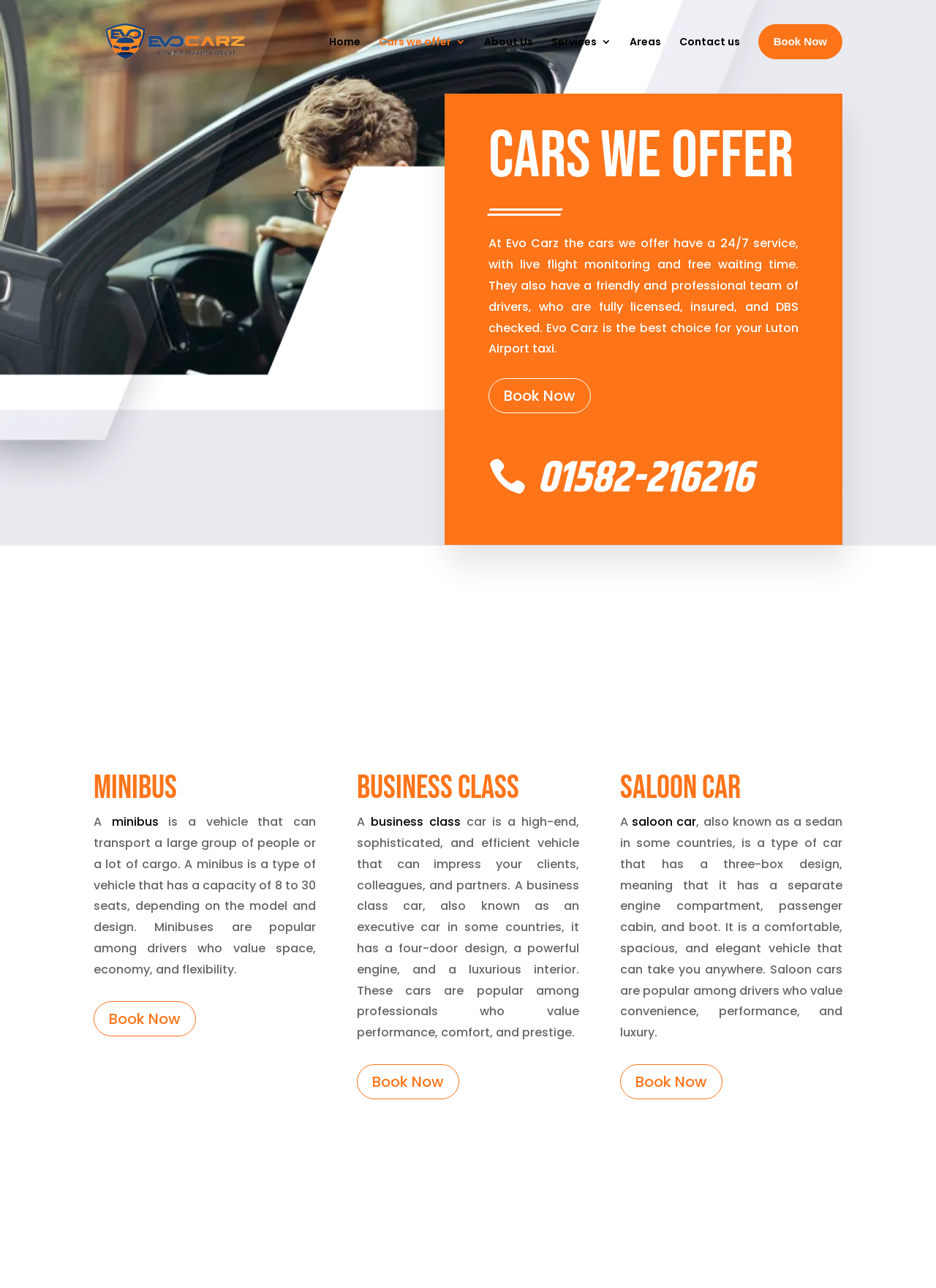Please provide the bounding box coordinate of the region that matches the element description: Cars we offer. Coordinates should be in the format (top-left x, top-left y, bottom-right x, bottom-right y) and all values should be between 0 and 1.

[0.404, 0.026, 0.497, 0.064]